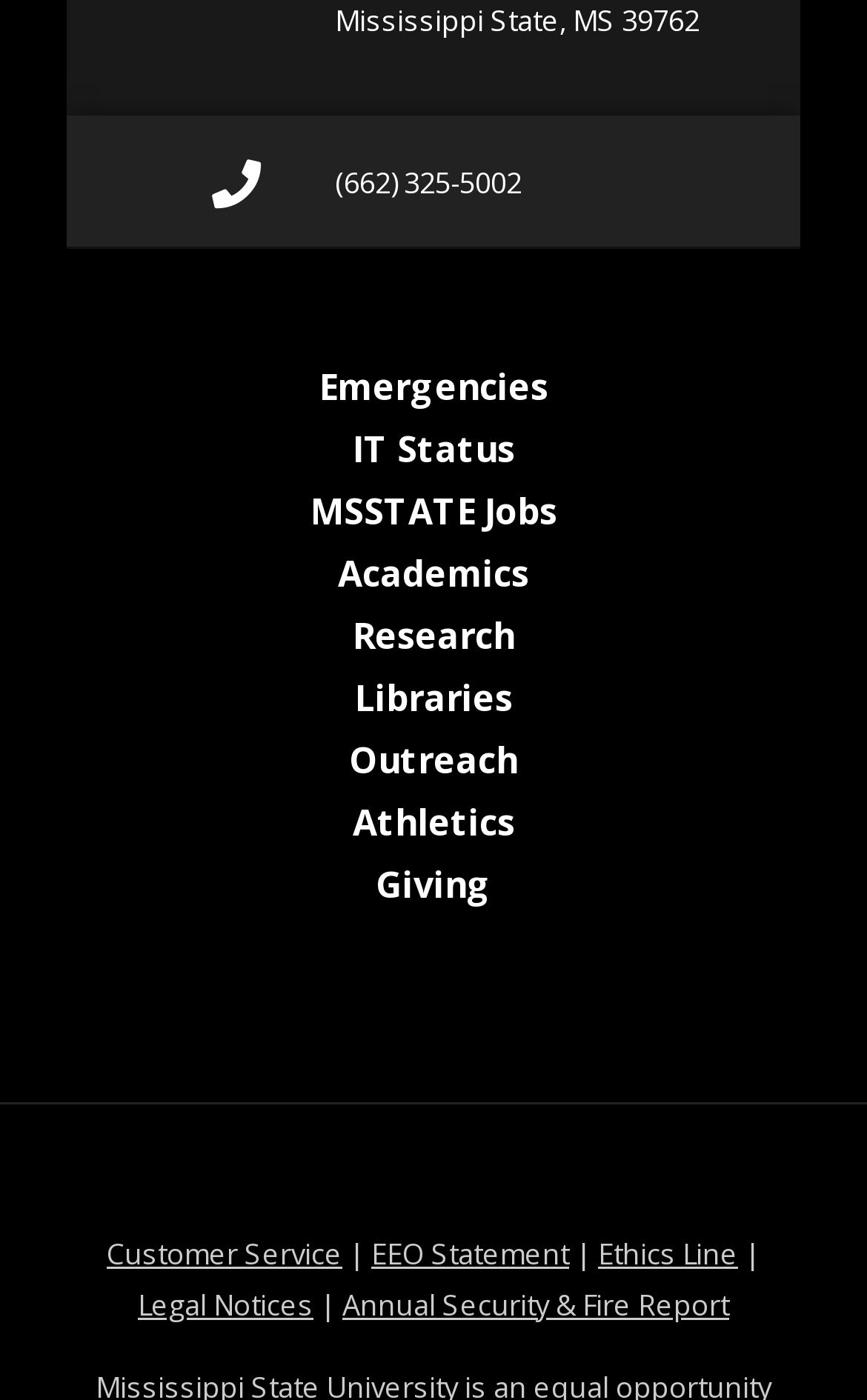What are the different categories available on the webpage?
Based on the visual information, provide a detailed and comprehensive answer.

The different categories are listed as links in the middle section of the webpage, including Emergencies, IT Status, Jobs, Academics, Research, Libraries, Outreach, Athletics, and Giving.